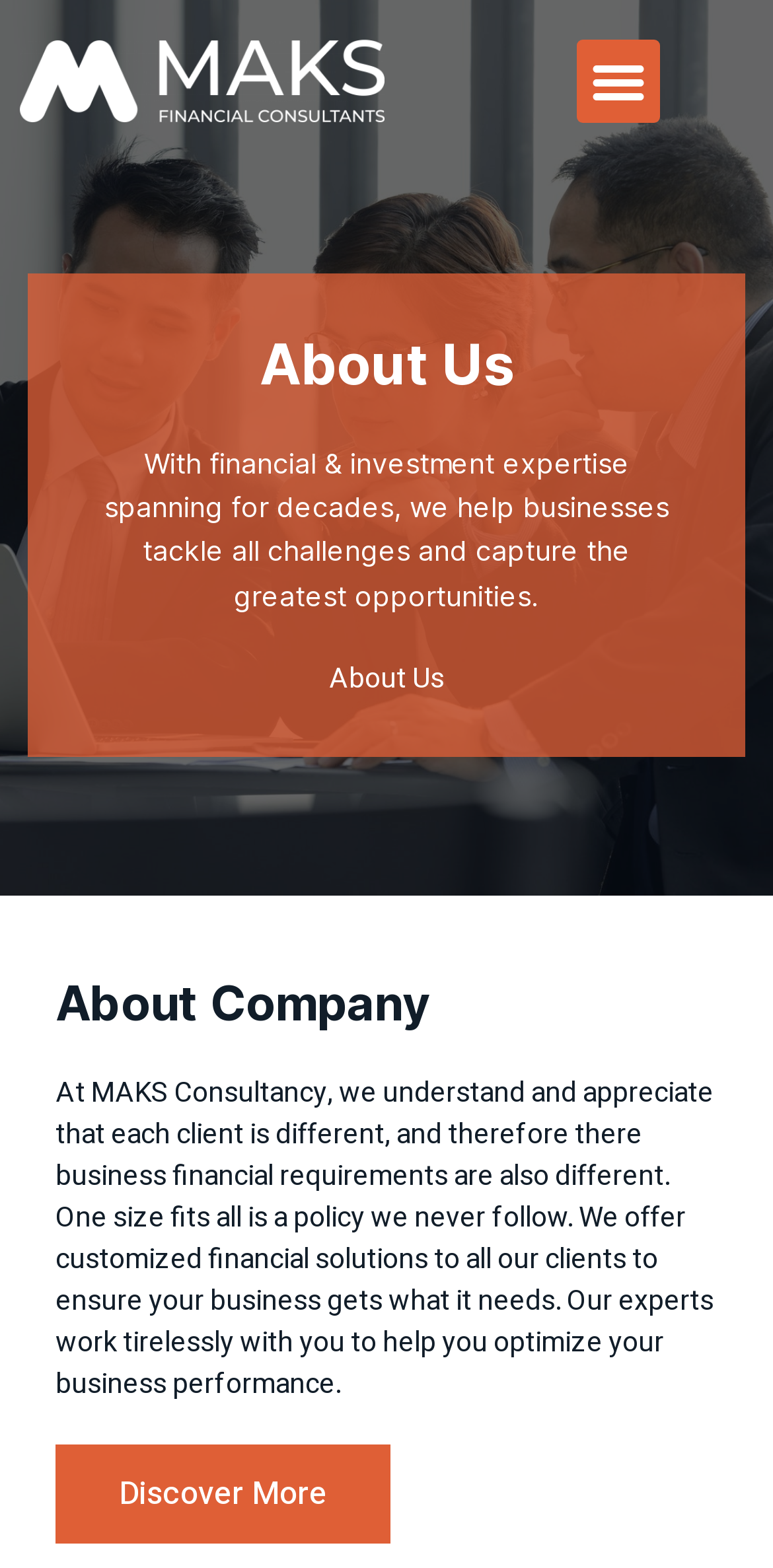Answer the question with a brief word or phrase:
What is the purpose of the 'Discover More' button?

To learn more